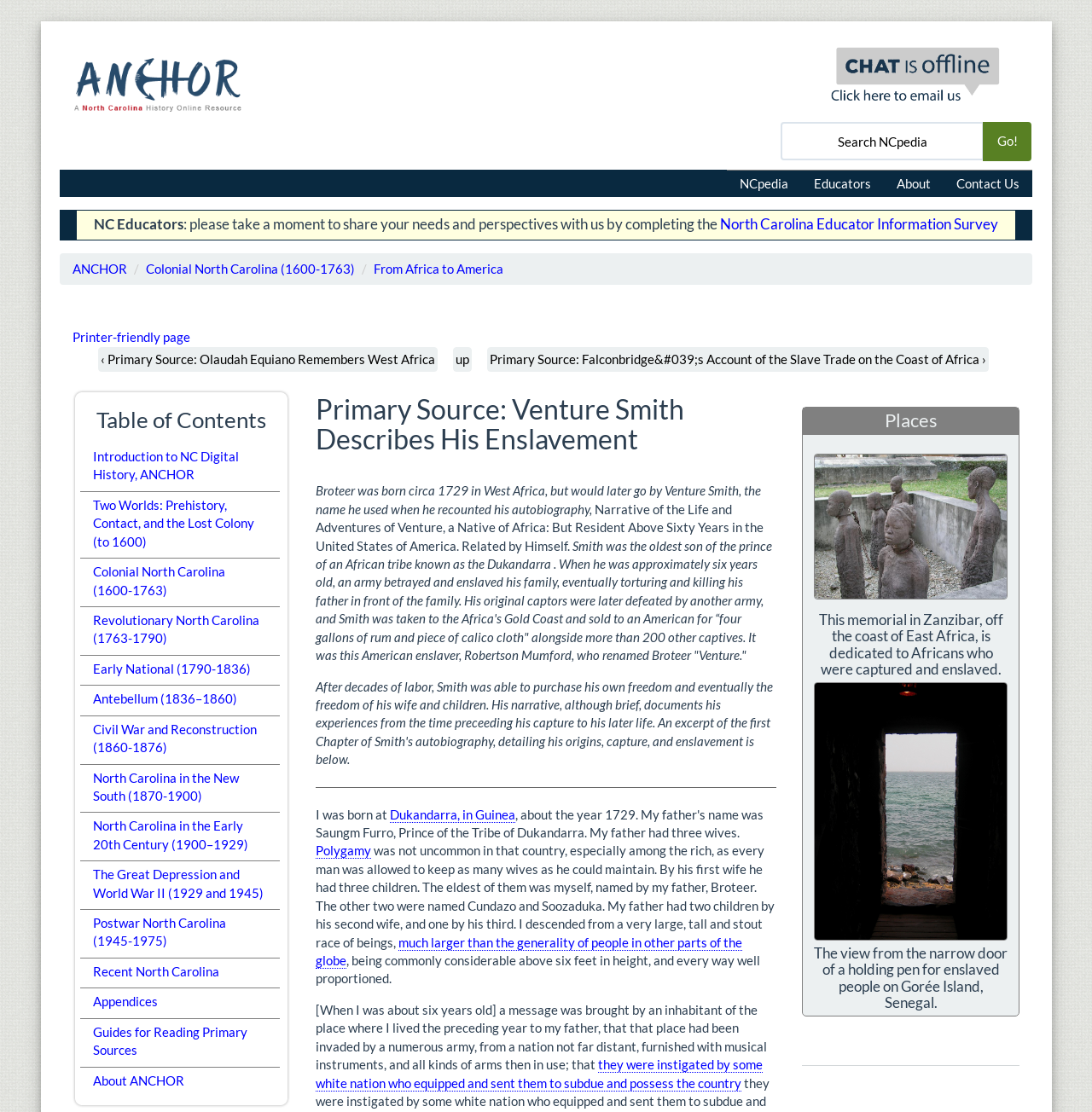How many wives was Venture Smith's father allowed to keep?
Please provide a comprehensive answer based on the information in the image.

According to the text, Venture Smith's father was allowed to keep as many wives as he could maintain, as polygamy was not uncommon in that country, especially among the rich.